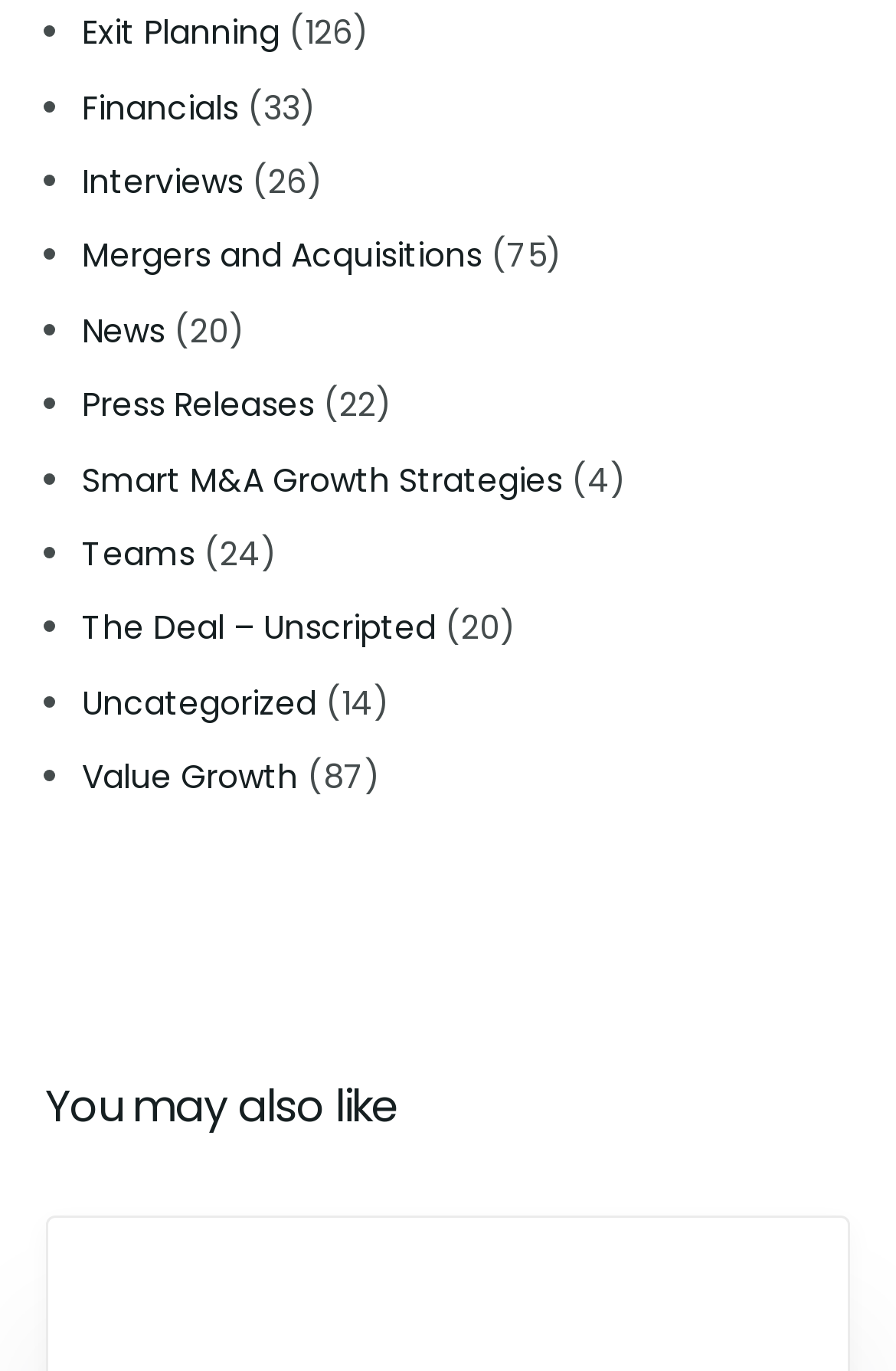Please use the details from the image to answer the following question comprehensively:
What is the title of the section below the categories?

I looked at the heading element below the list of categories and found the text 'You may also like', which is the title of the section.